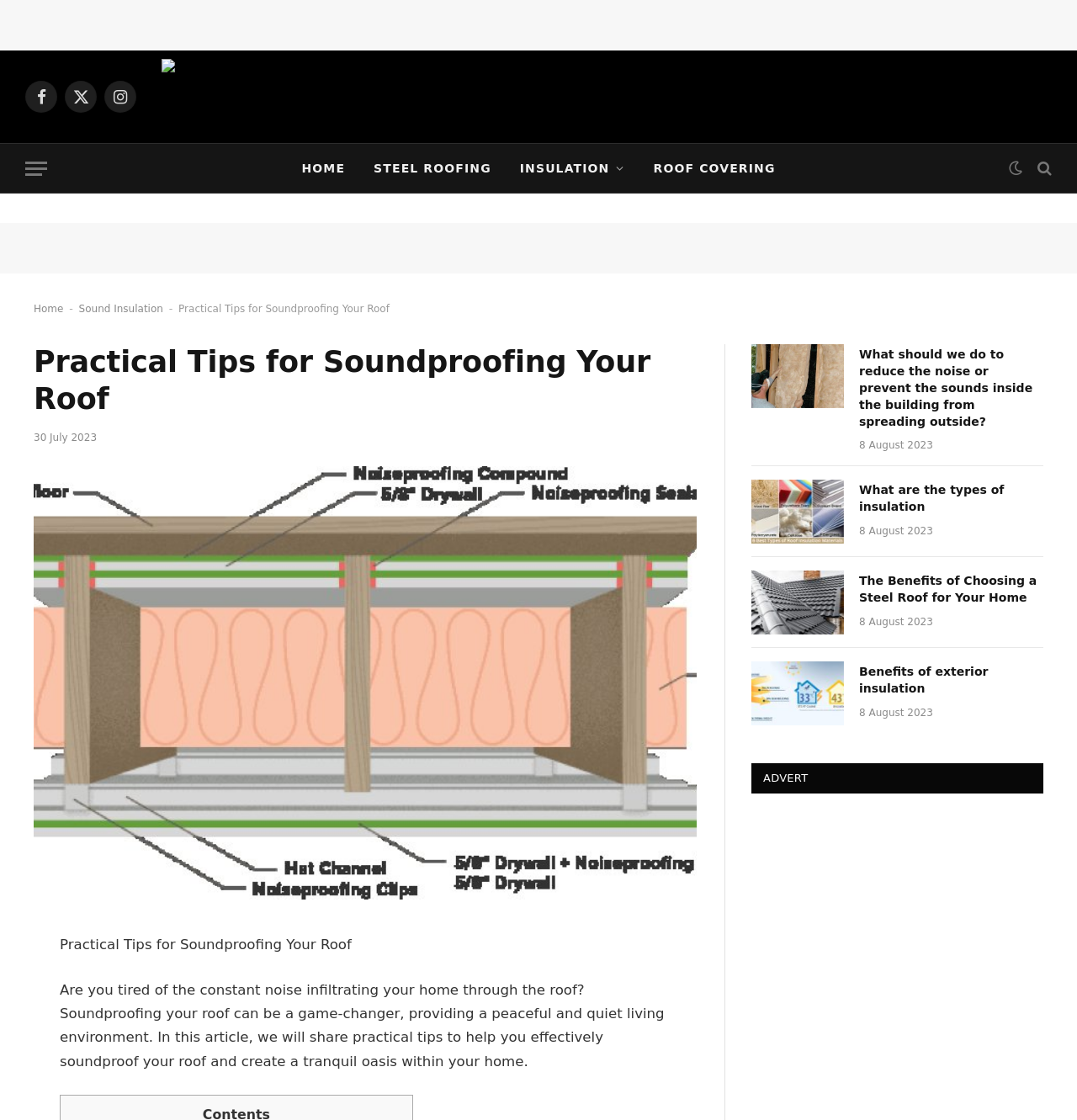Analyze the image and deliver a detailed answer to the question: What is the main topic of this webpage?

The main topic of this webpage is soundproofing, which is evident from the heading 'Practical Tips for Soundproofing Your Roof' and the content of the webpage that discusses various aspects of soundproofing, including insulation, sealants, and acoustic underlayment.